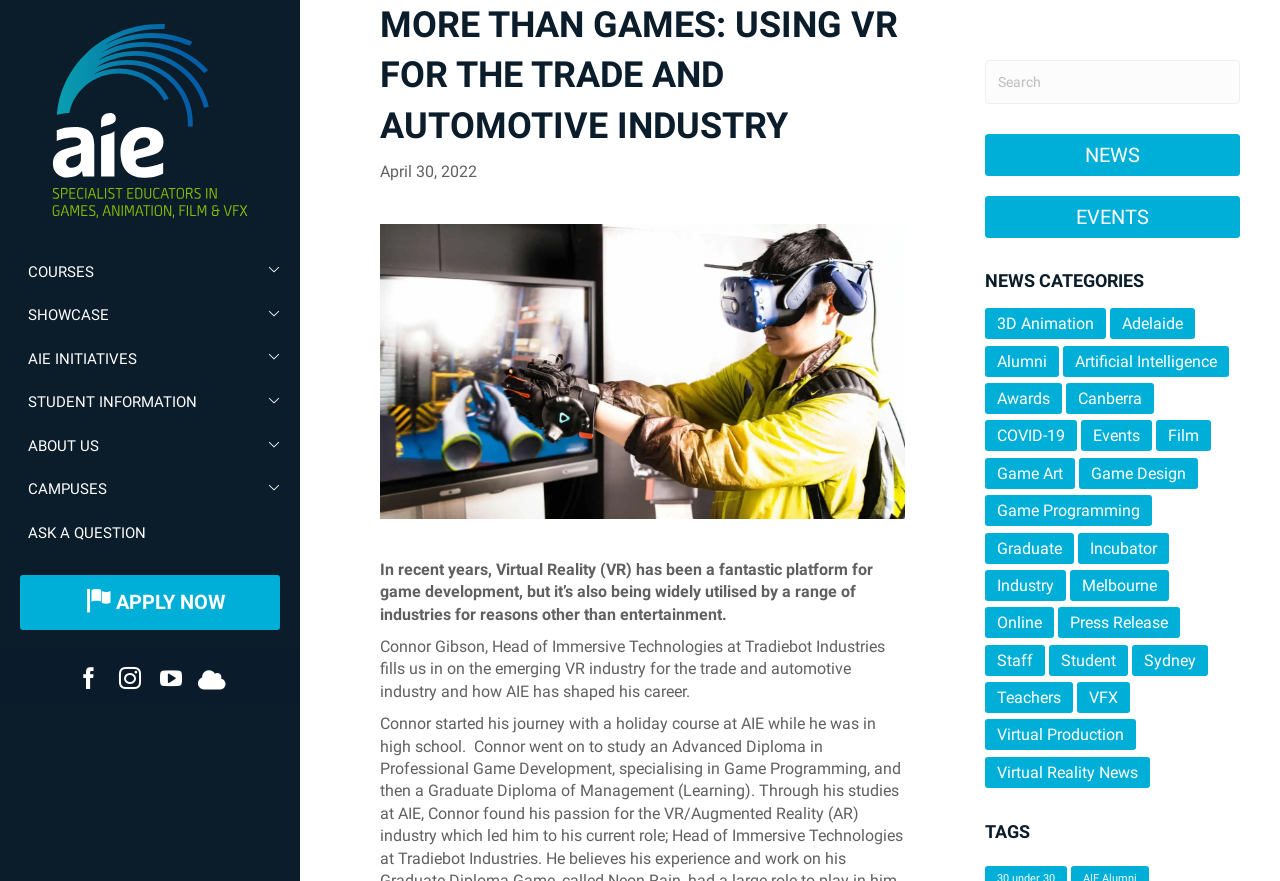Please answer the following question using a single word or phrase: How many links are there in the top navigation menu?

7